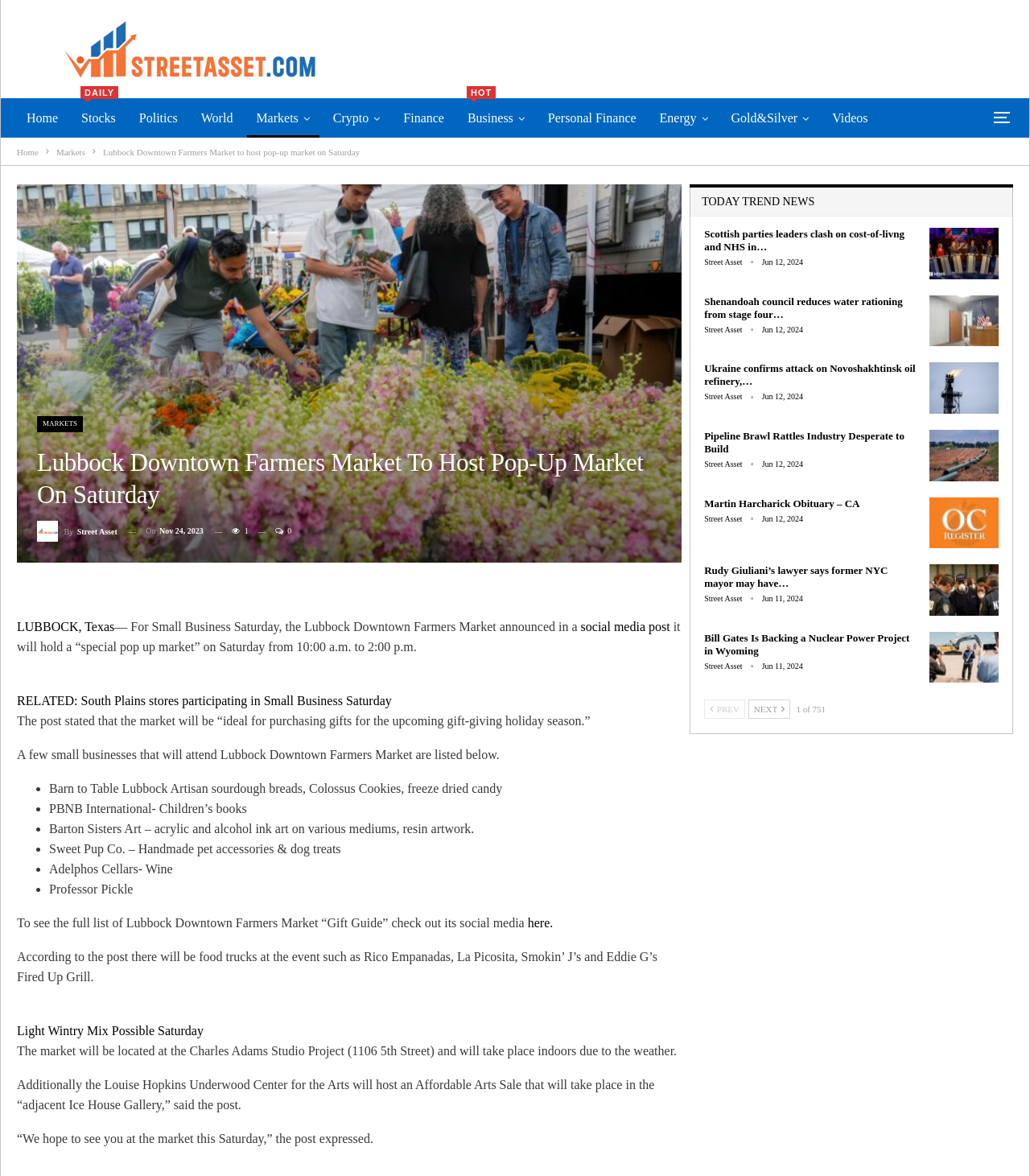Please locate the bounding box coordinates of the element that should be clicked to complete the given instruction: "View the 'RELATED: South Plains stores participating in Small Business Saturday' article".

[0.016, 0.59, 0.38, 0.602]